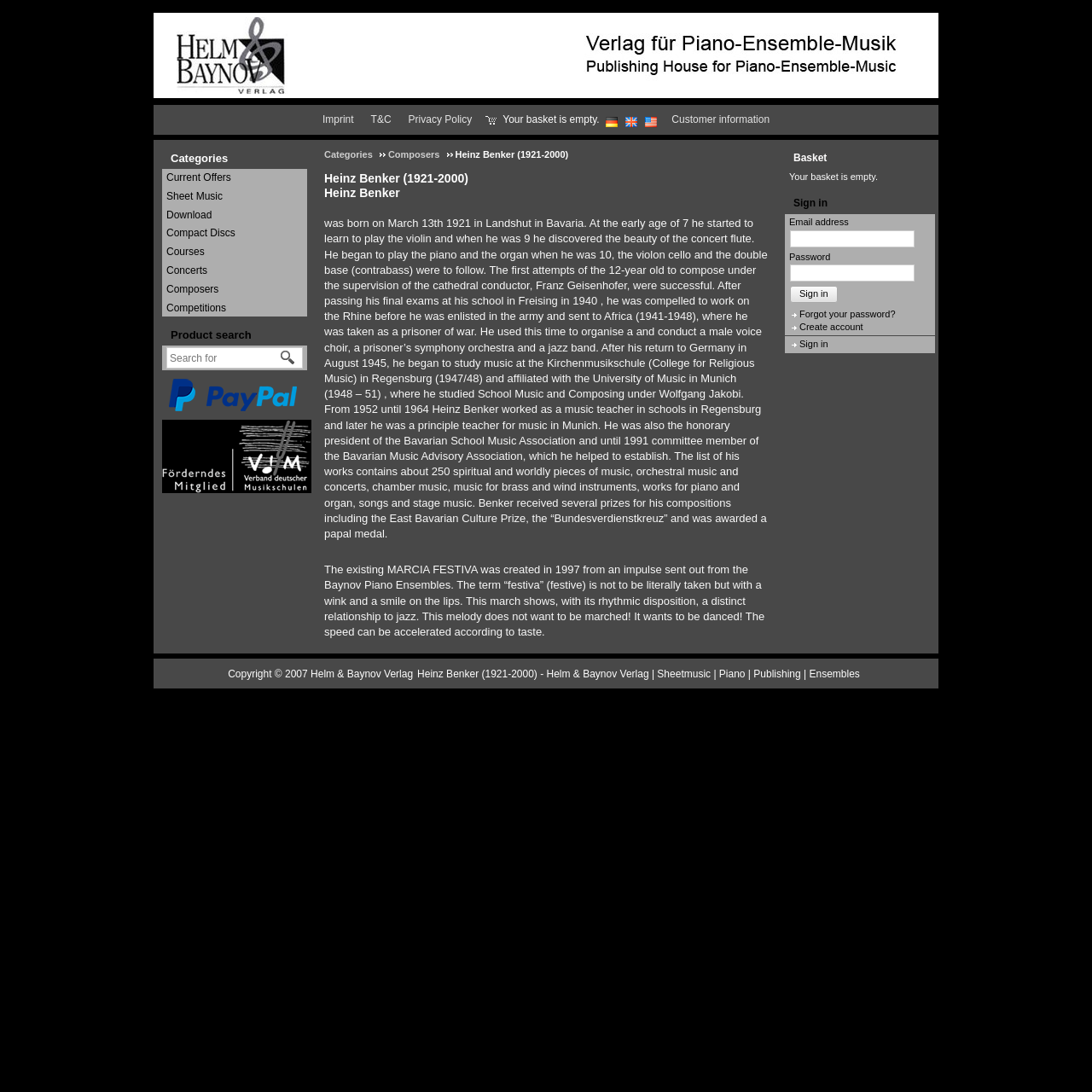Construct a comprehensive description capturing every detail on the webpage.

This webpage is dedicated to the life and works of Heinz Benker, a German composer and musician. At the top of the page, there is a header section with links to "Helm & Baynov Verlag", "Imprint", "T&C", and "Privacy Policy". Below this, there is a search bar with a "Start search" button and a link to "PayPal PLUS". 

On the left side of the page, there is a navigation menu with links to various categories, including "Categories", "Current Offers", "Sheet Music", "Download", "Compact Discs", "Courses", "Concerts", "Composers", and "Competitions". 

The main content of the page is divided into two sections. The first section provides a brief biography of Heinz Benker, including his birth and early life, his education, and his career as a music teacher and composer. The second section describes one of his compositions, "MARCIA FESTIVA", which was created in 1997.

At the bottom of the page, there is a footer section with links to "Customer information", "Sign in", and "Create account". There is also a copyright notice stating "Copyright © 2007 Helm & Baynov Verlag".